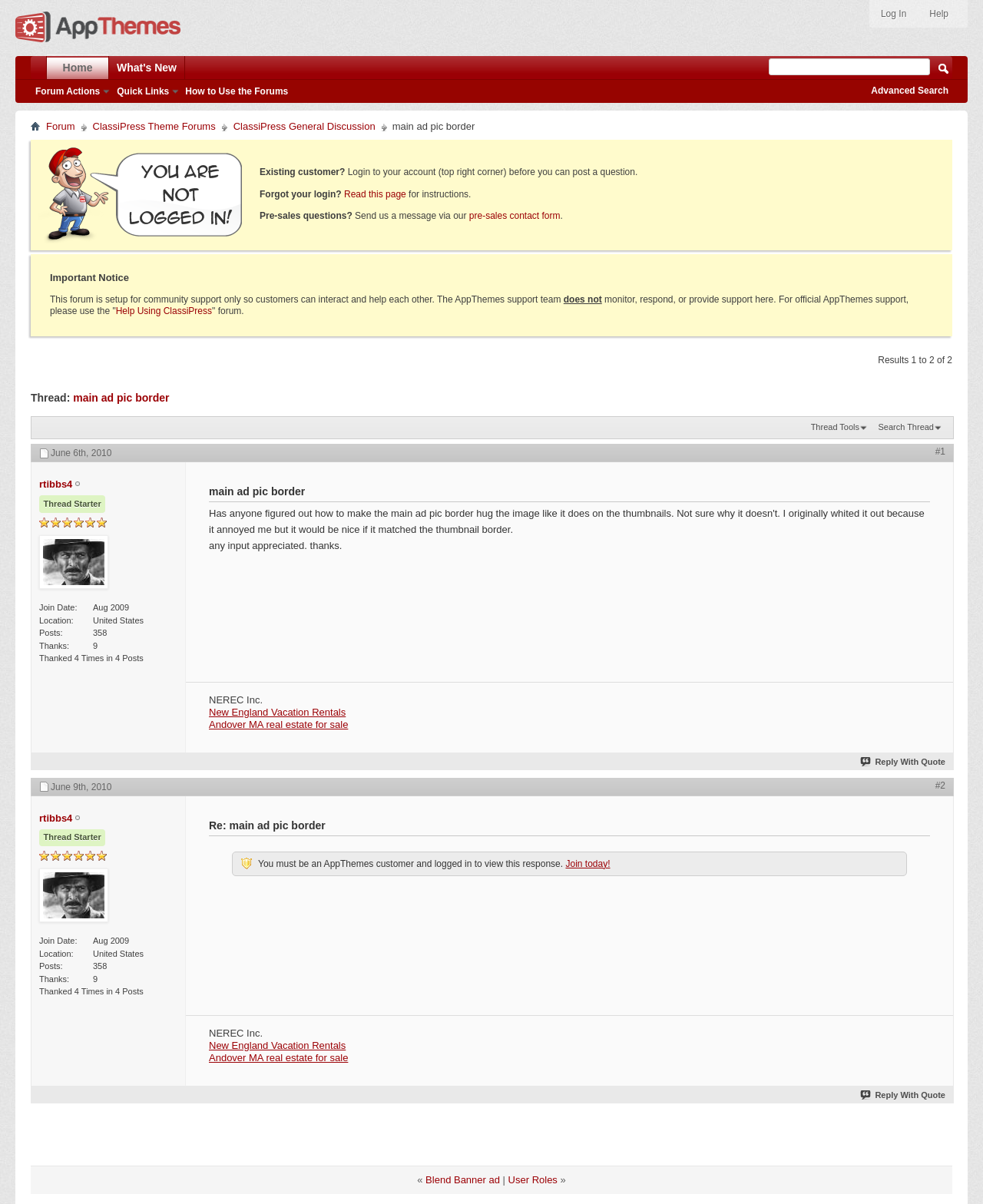Identify the bounding box coordinates of the clickable region necessary to fulfill the following instruction: "Click on the 'Reply With Quote' button". The bounding box coordinates should be four float numbers between 0 and 1, i.e., [left, top, right, bottom].

[0.875, 0.629, 0.962, 0.636]